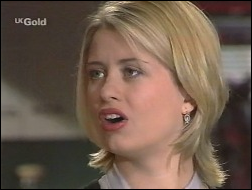Is the character in the scene blonde?
Look at the image and answer the question with a single word or phrase.

Yes